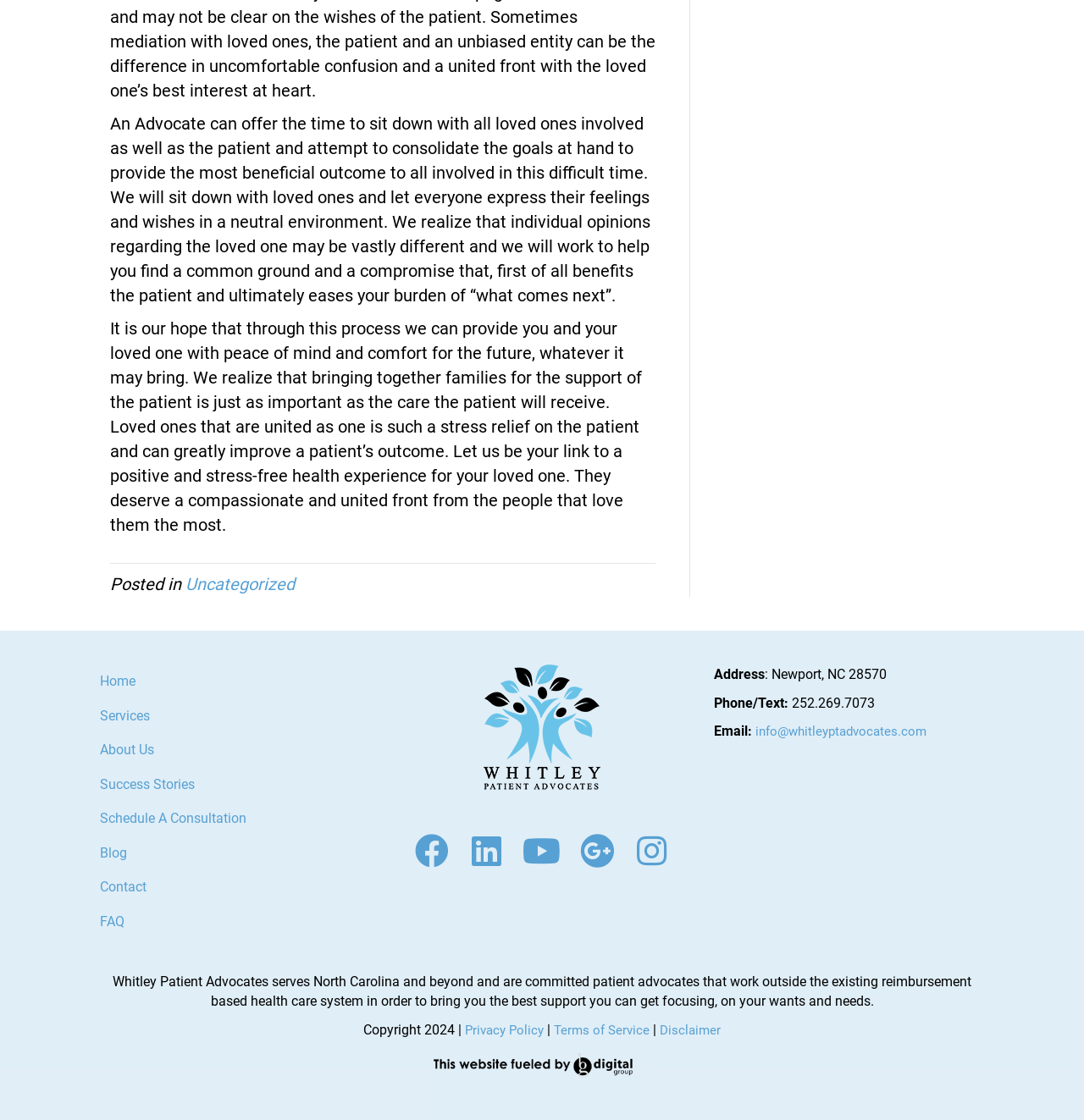Specify the bounding box coordinates for the region that must be clicked to perform the given instruction: "Click the 'info@whitleyptadvocates.com' email link".

[0.697, 0.646, 0.855, 0.66]